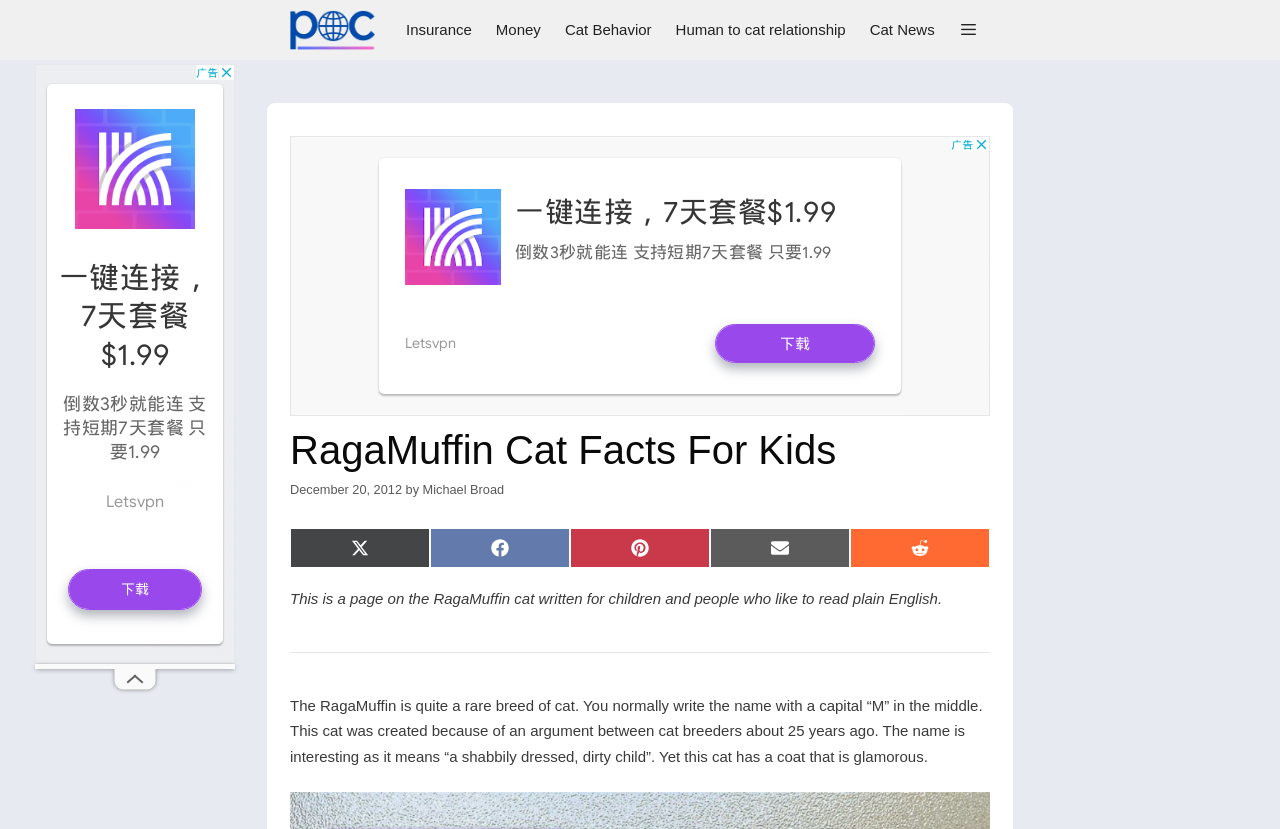Give a comprehensive overview of the webpage, including key elements.

The webpage is about RagaMuffin cat facts for kids, written by Michael Broad. At the top, there is a navigation bar with several links, including "Michael Broad", "Insurance", "Money", "Cat Behavior", "Human to cat relationship", and "Cat News". To the right of these links, there is a button with an icon.

Below the navigation bar, there is a header section with the title "RagaMuffin Cat Facts For Kids" and a timestamp "December 20, 2012". The author's name, Michael Broad, is also mentioned in this section.

The main content of the webpage starts with a brief introduction to the RagaMuffin cat, stating that it is a rare breed created about 25 years ago due to an argument between cat breeders. The text also explains the origin of the name "RagaMuffin", which means "a shabbily dressed, dirty child", despite the cat having a glamorous coat.

On the left side of the webpage, there are two advertisements, one above the other. The top advertisement is an iframe, and the bottom one is an image.

There are also social media sharing links at the bottom of the webpage, allowing users to share the content on Twitter, Facebook, Pinterest, Email, and Reddit.